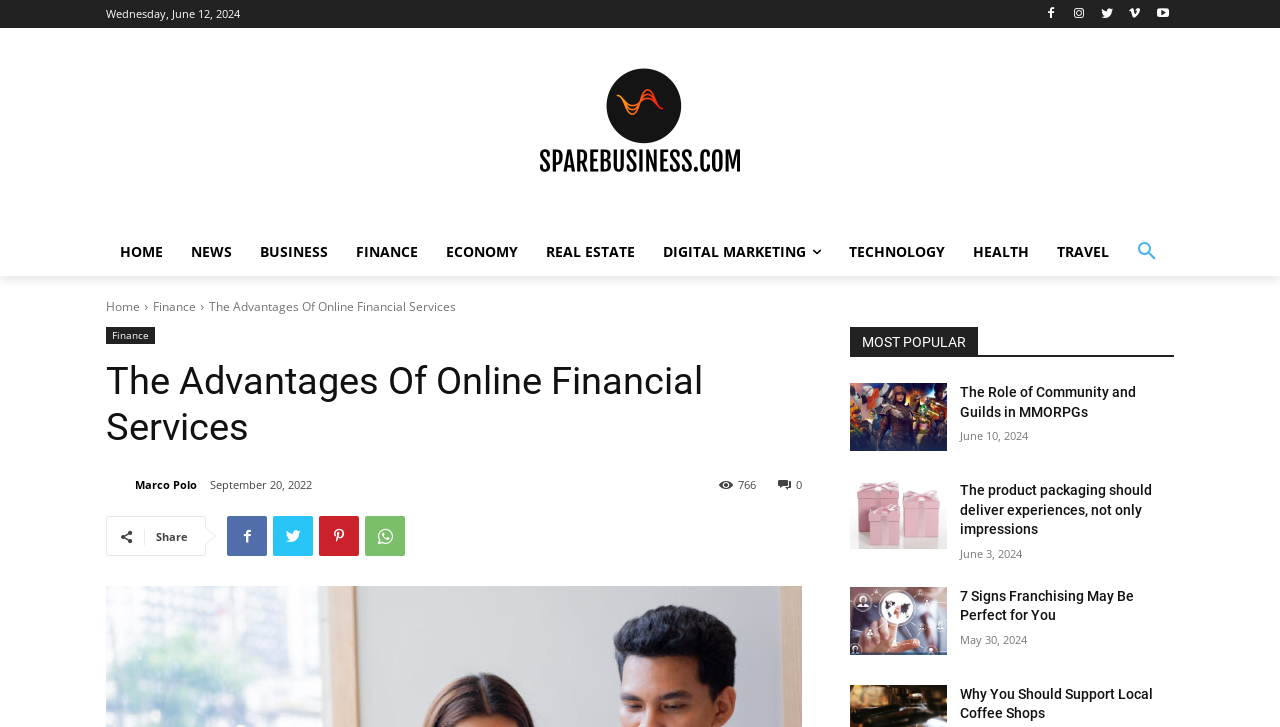Determine the bounding box for the UI element described here: "Microsoft Office 365".

None